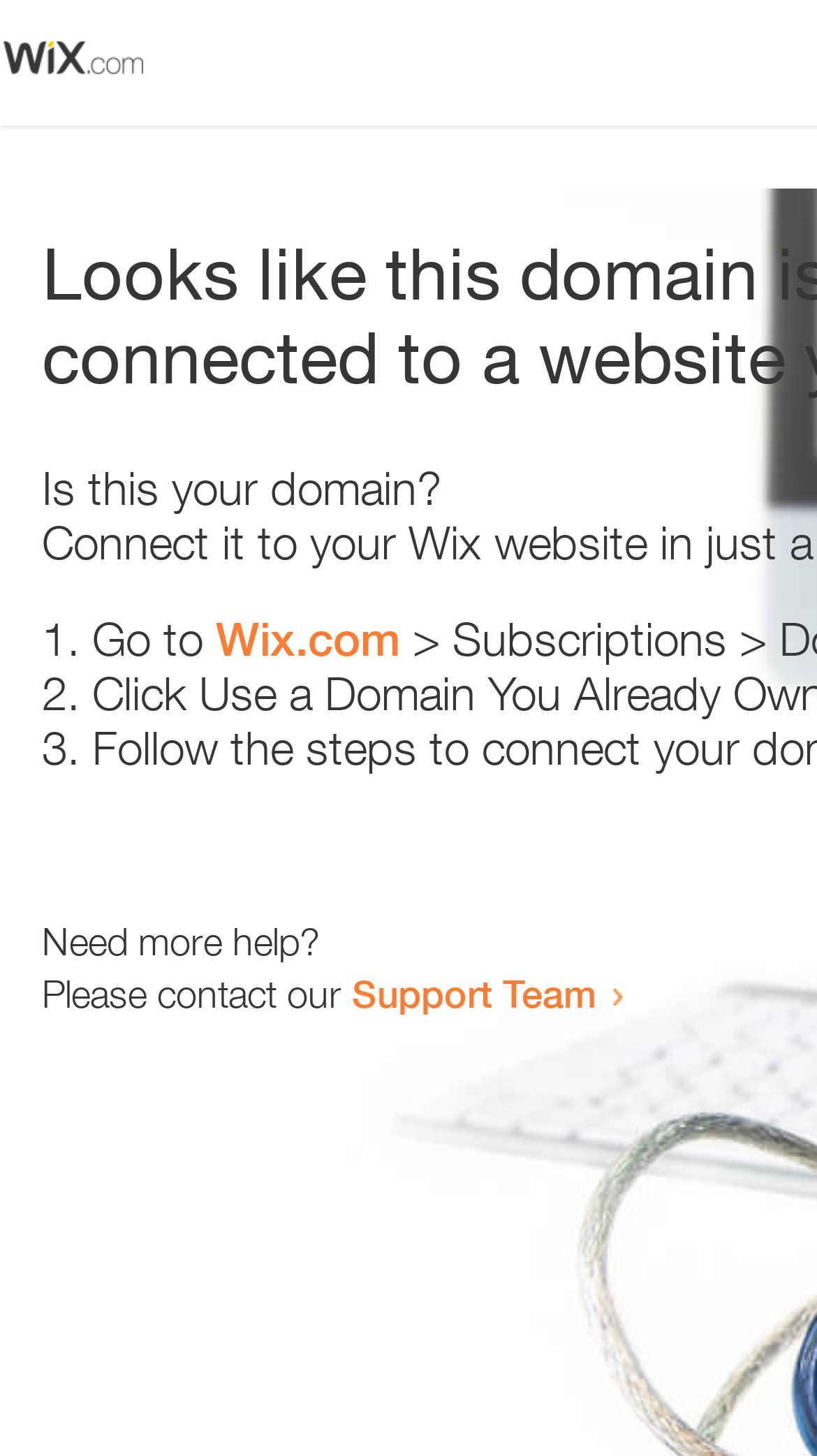Respond to the question below with a single word or phrase:
What is the link below the text 'Go to'?

Wix.com